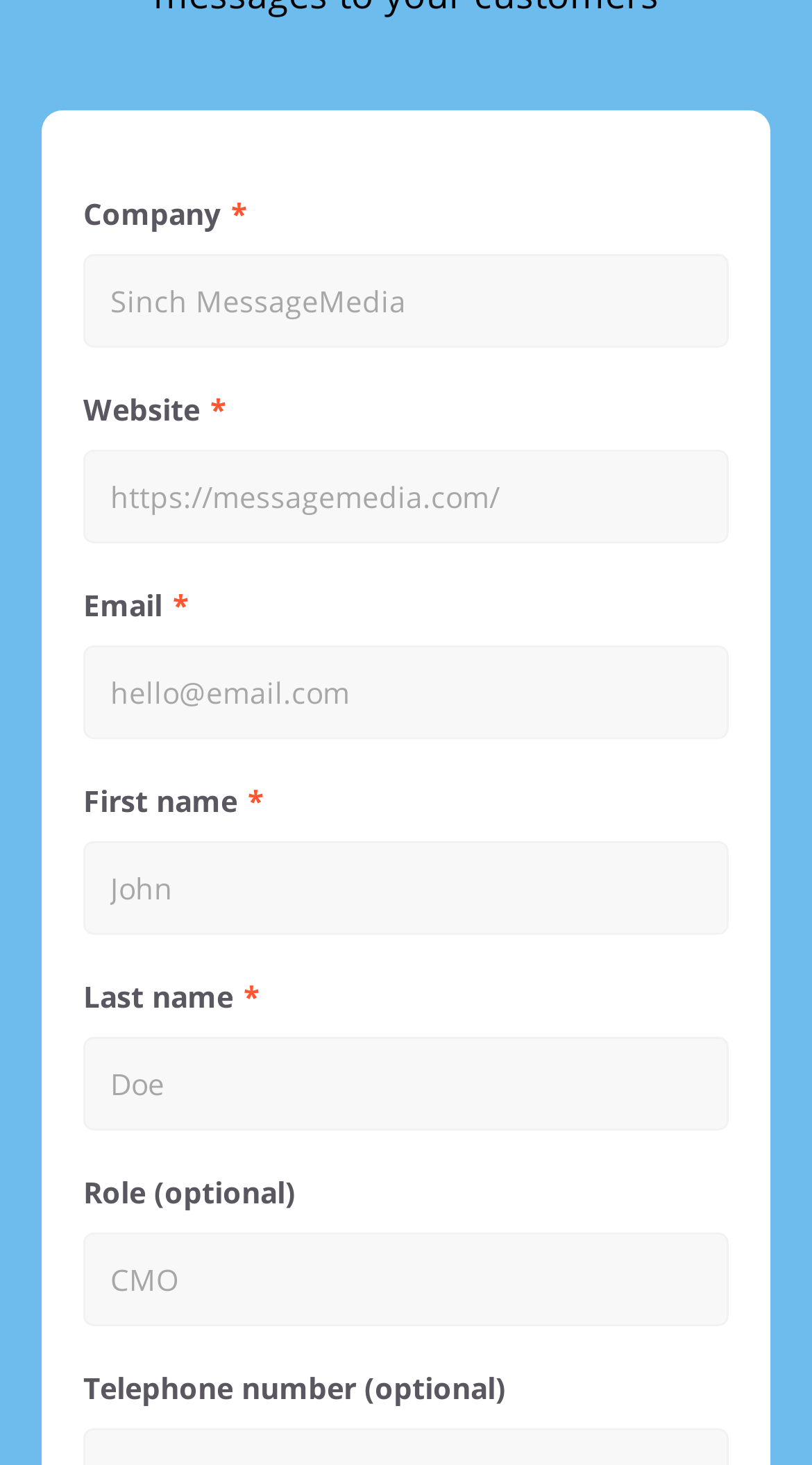Provide the bounding box coordinates, formatted as (top-left x, top-left y, bottom-right x, bottom-right y), with all values being floating point numbers between 0 and 1. Identify the bounding box of the UI element that matches the description: name="company" placeholder="Sinch MessageMedia"

[0.103, 0.173, 0.897, 0.237]